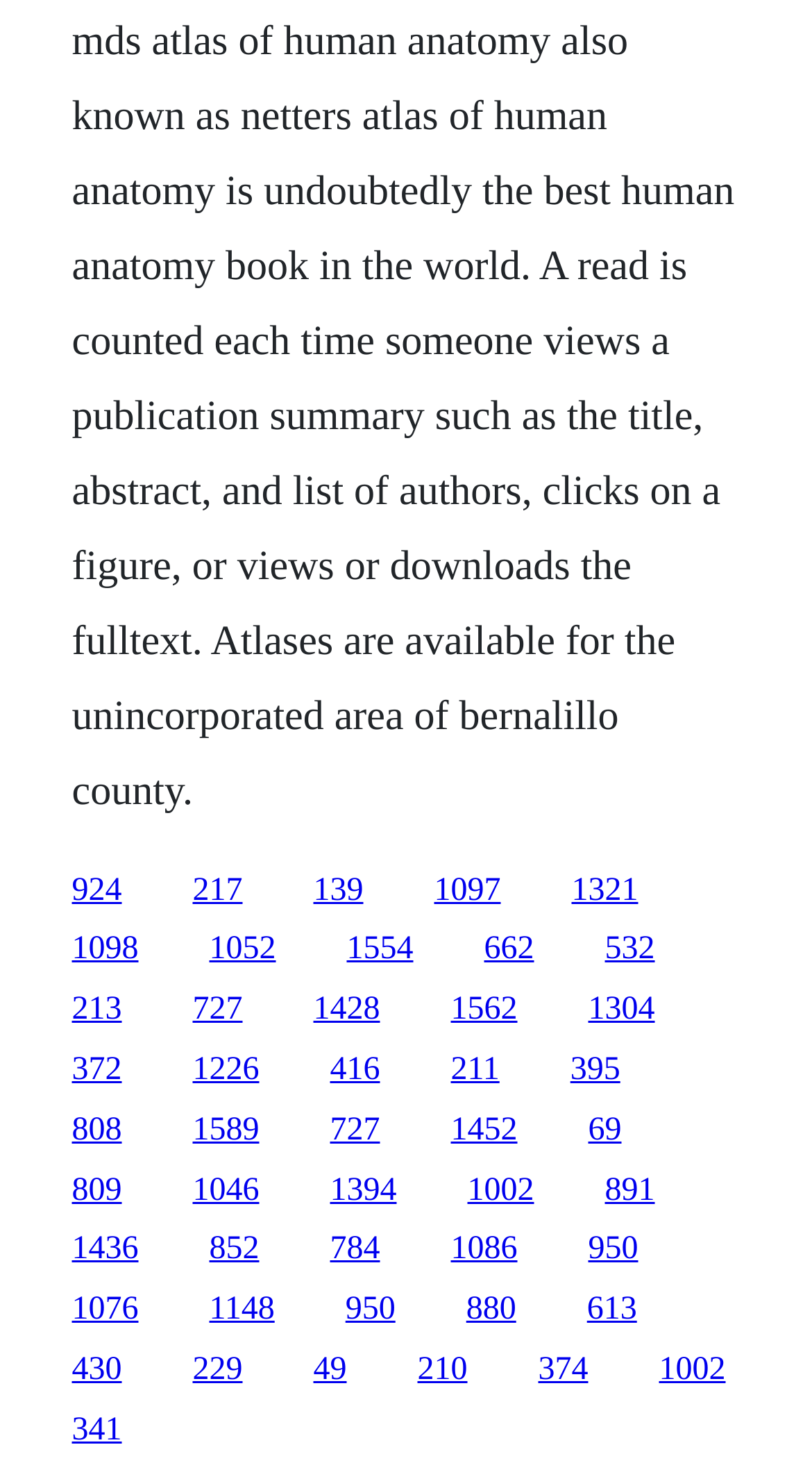Specify the bounding box coordinates of the region I need to click to perform the following instruction: "select the fifth choice". The coordinates must be four float numbers in the range of 0 to 1, i.e., [left, top, right, bottom].

[0.704, 0.59, 0.786, 0.614]